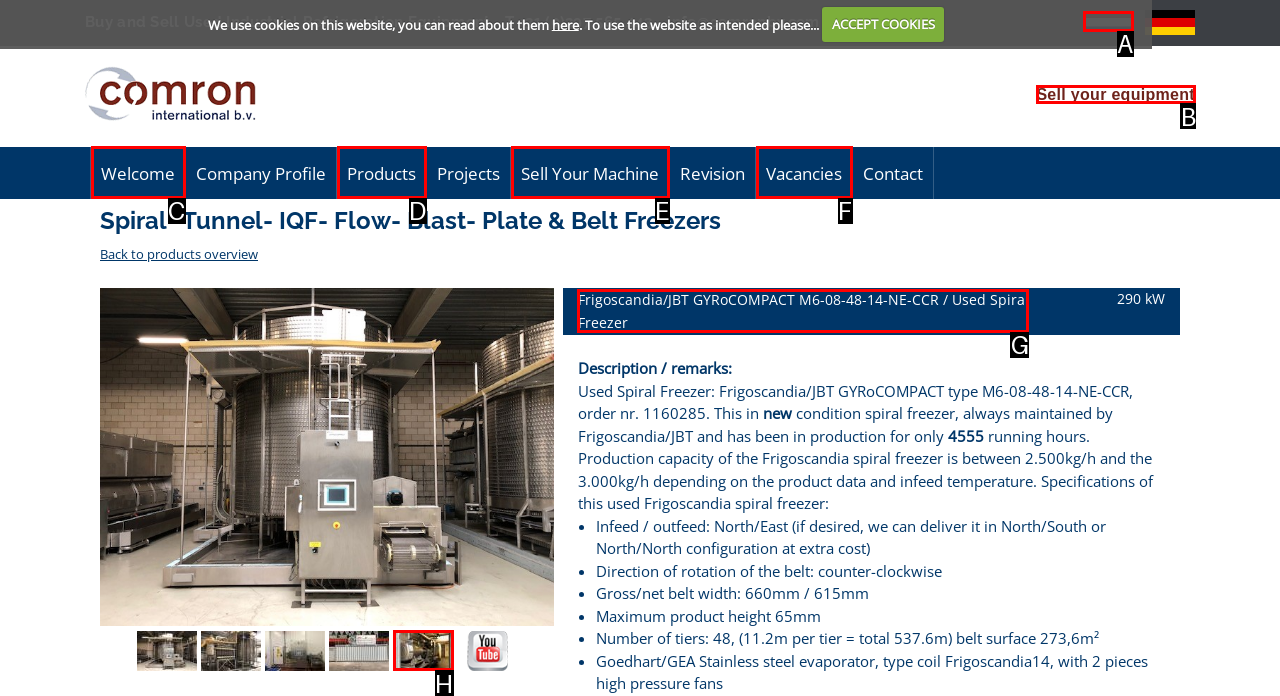Tell me which letter corresponds to the UI element that will allow you to Click the 'Sell your equipment' link. Answer with the letter directly.

B